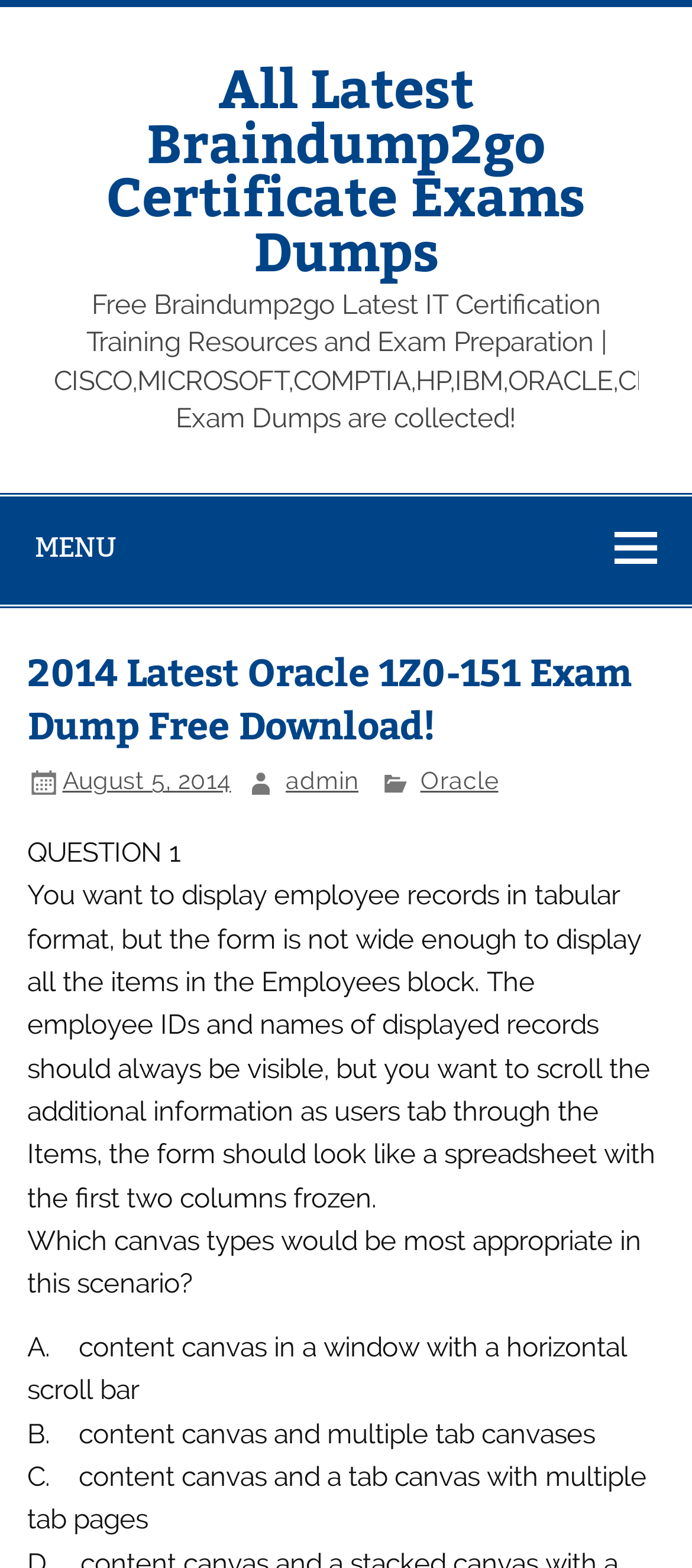Please provide a brief answer to the following inquiry using a single word or phrase:
How many options are available for the canvas type?

3